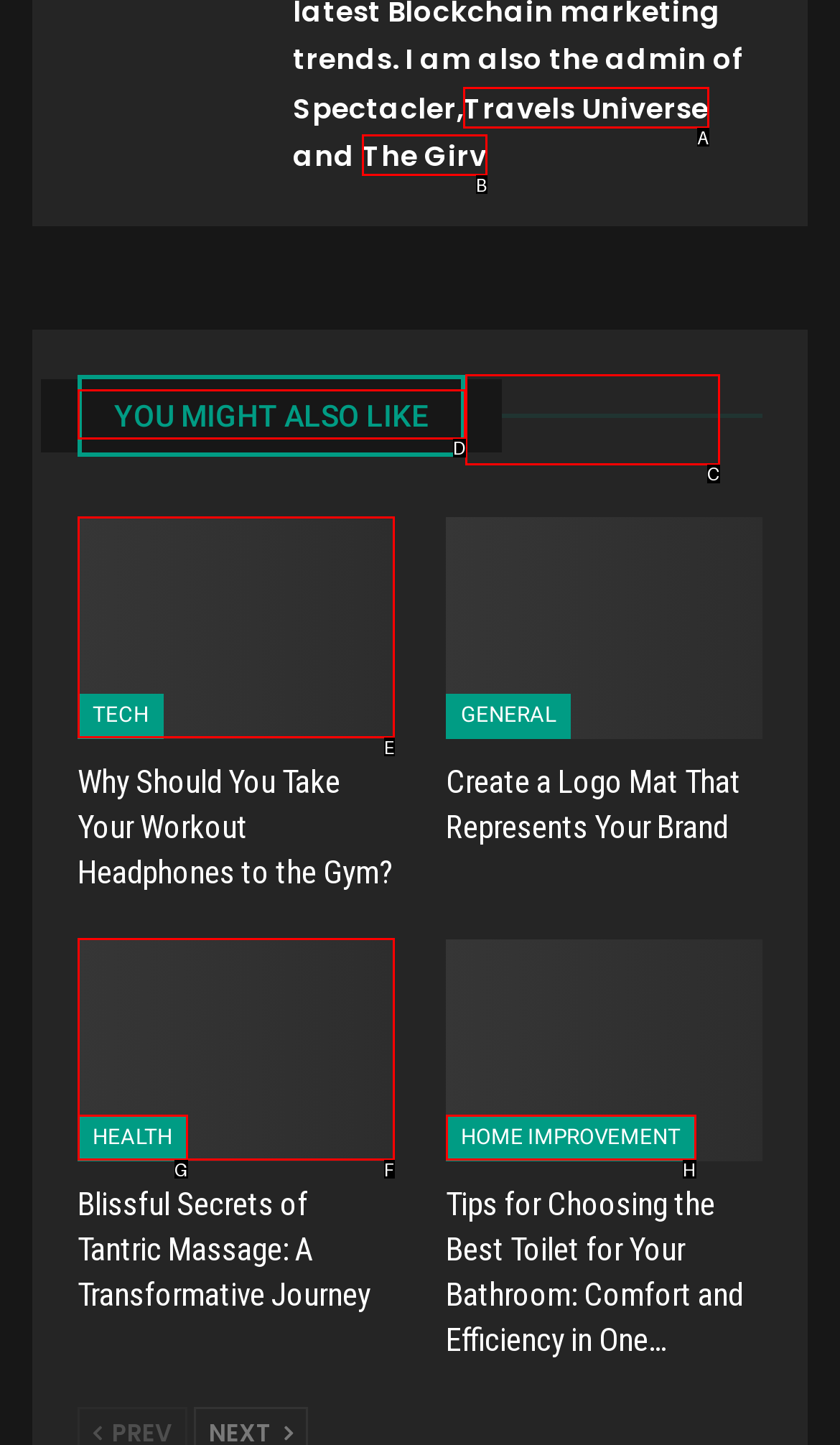Which HTML element matches the description: You might also like?
Reply with the letter of the correct choice.

D